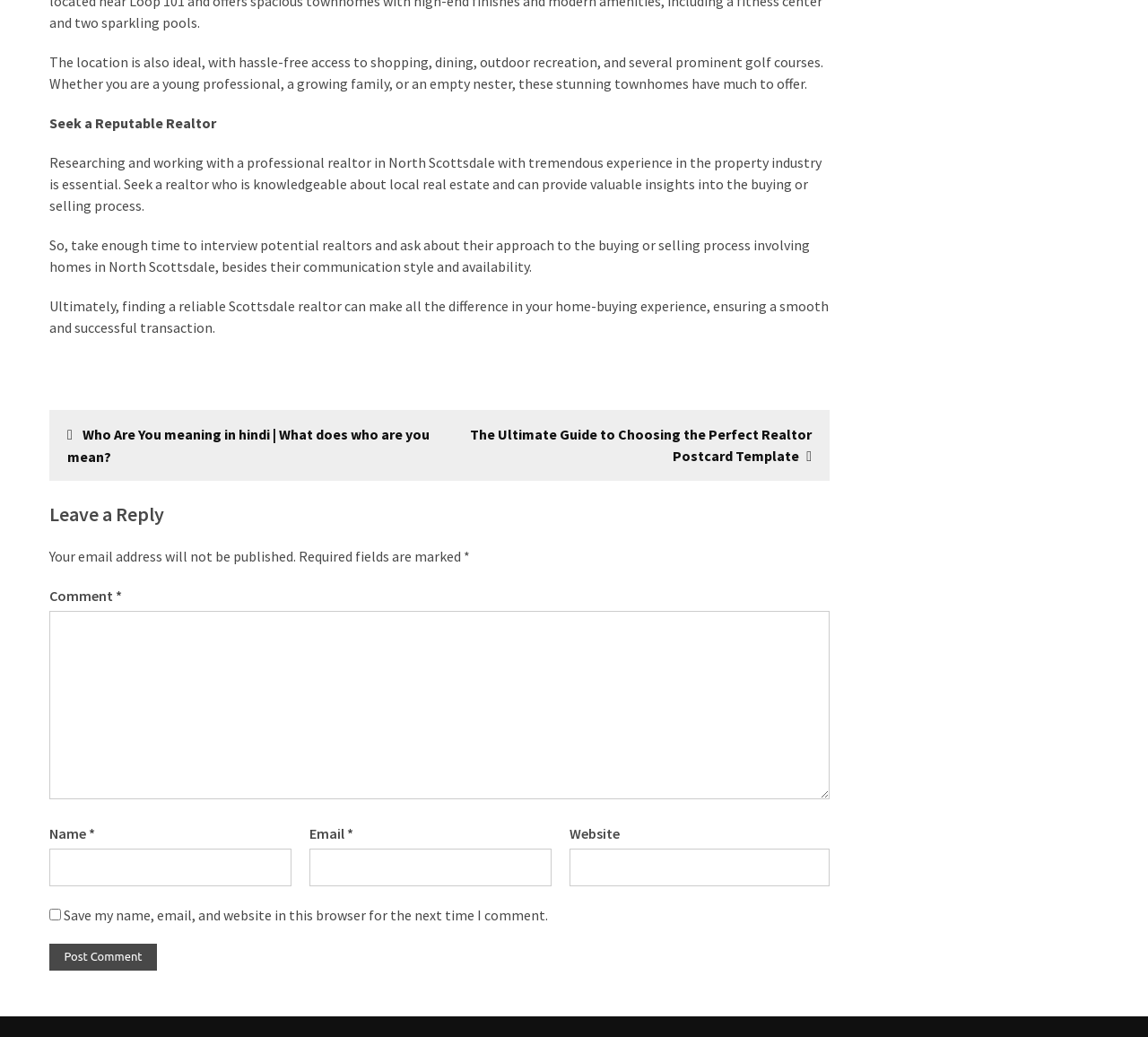Identify the coordinates of the bounding box for the element described below: "thiramala". Return the coordinates as four float numbers between 0 and 1: [left, top, right, bottom].

[0.0, 0.31, 0.078, 0.337]